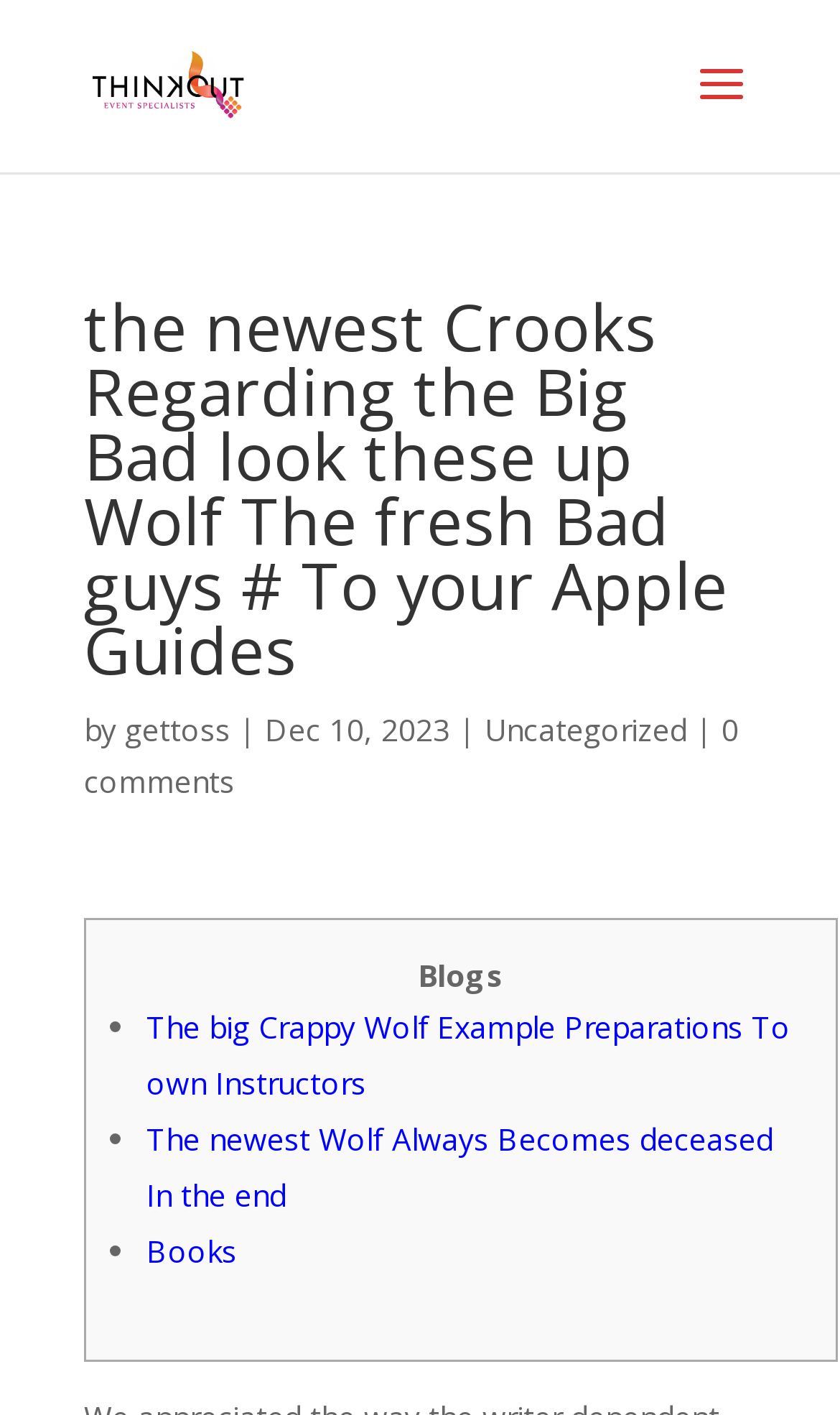What is the date of this article?
From the details in the image, provide a complete and detailed answer to the question.

The date of this article can be found by looking at the text following the author's name. In this case, the text is 'Dec 10, 2023', which indicates the date of the article.